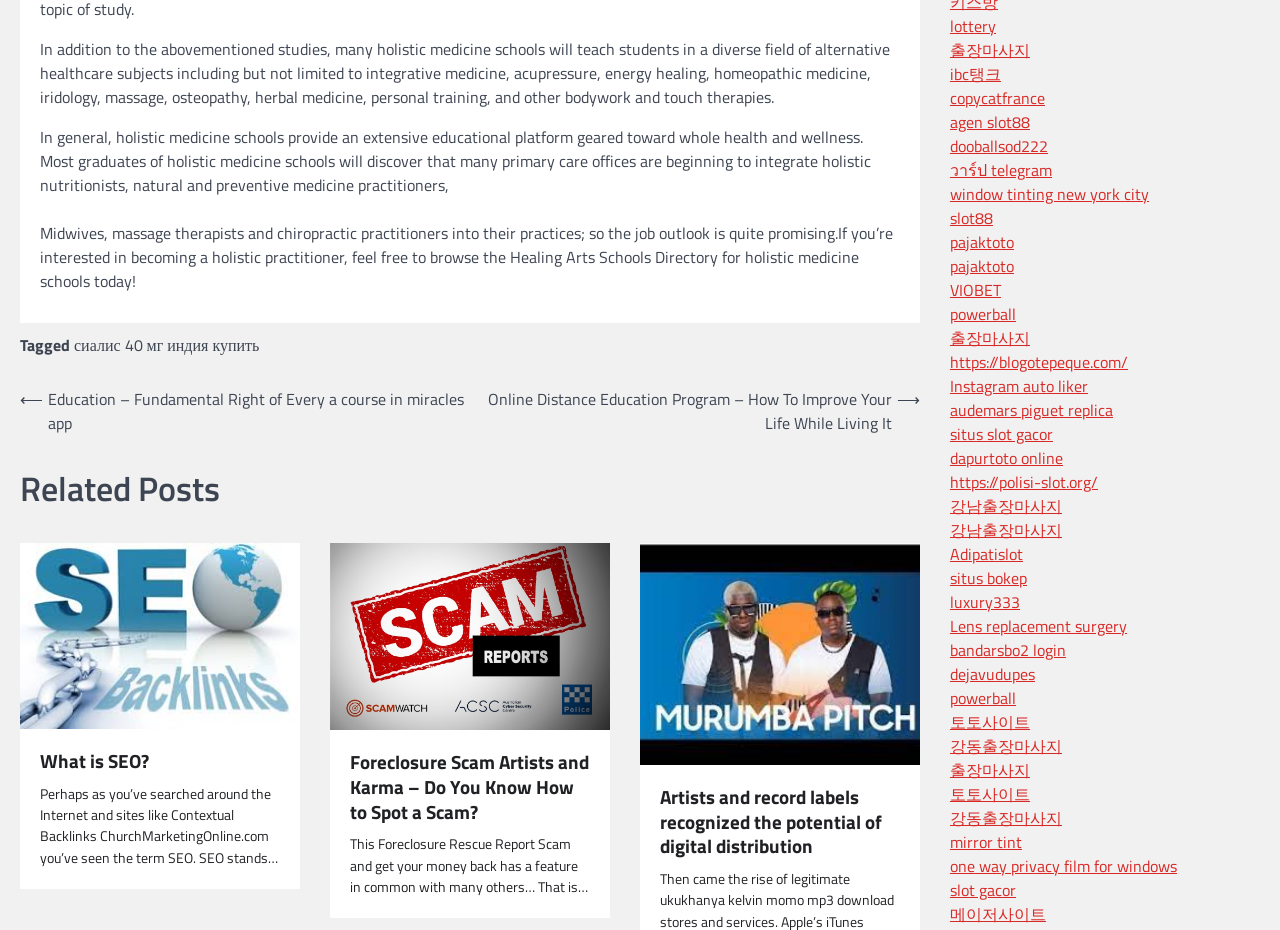Identify the bounding box coordinates for the region to click in order to carry out this instruction: "Browse the 'Foreclosure Scam Artists and Karma – Do You Know How to Spot a Scam?' post". Provide the coordinates using four float numbers between 0 and 1, formatted as [left, top, right, bottom].

[0.273, 0.807, 0.461, 0.886]